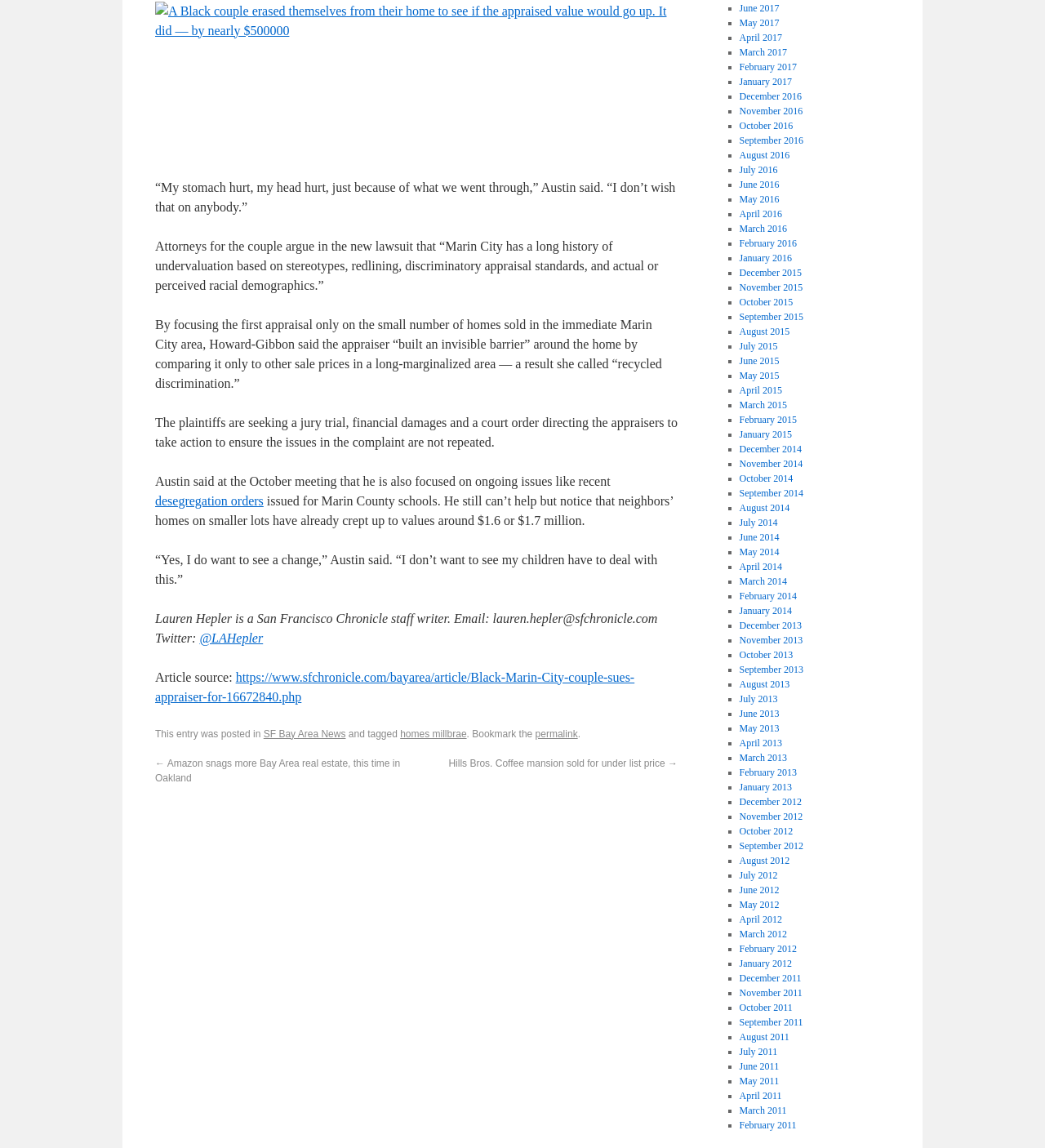Please identify the bounding box coordinates of the clickable element to fulfill the following instruction: "Contact the Shareholder Department by phone in Nome". The coordinates should be four float numbers between 0 and 1, i.e., [left, top, right, bottom].

None